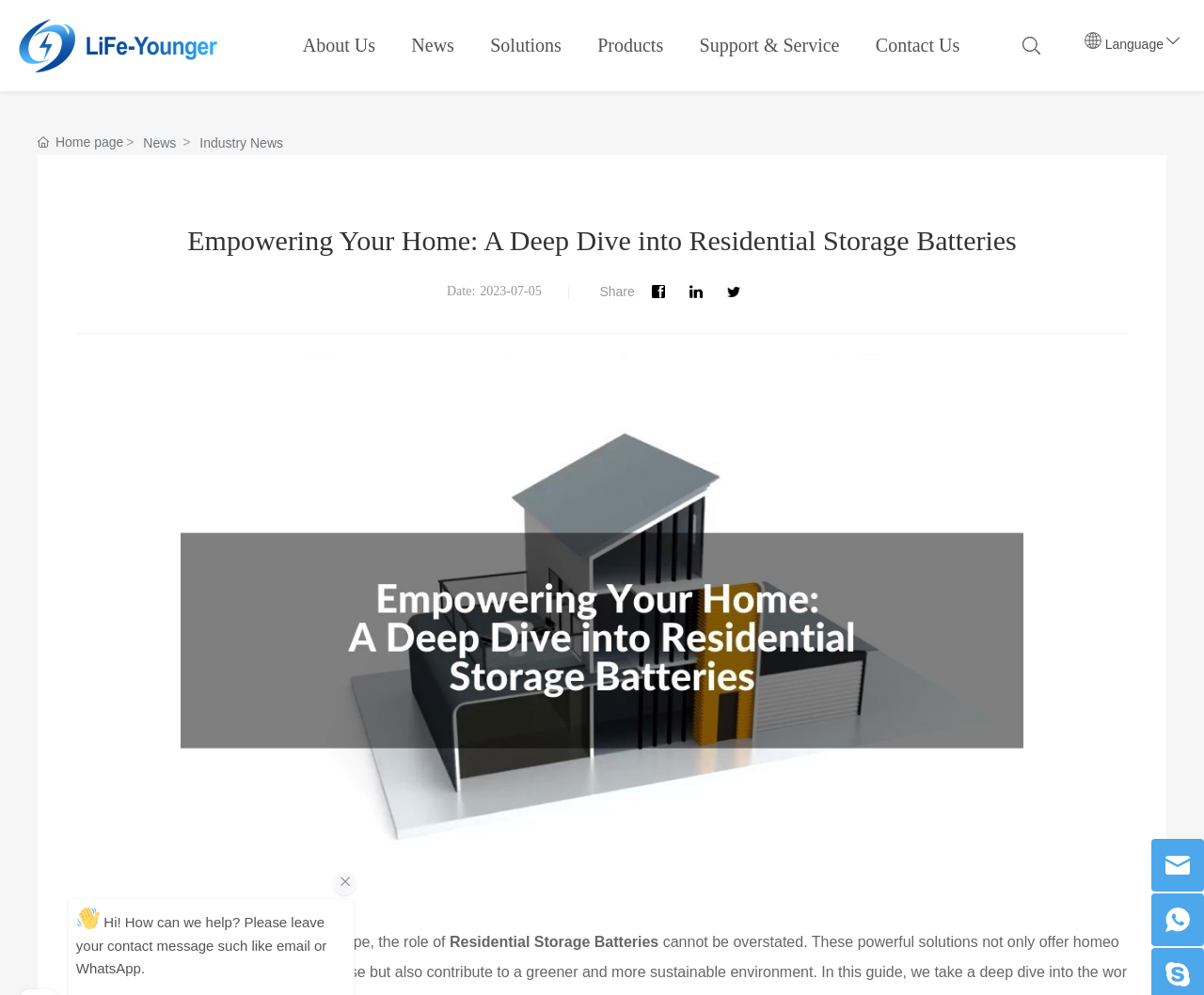Please find the bounding box coordinates in the format (top-left x, top-left y, bottom-right x, bottom-right y) for the given element description. Ensure the coordinates are floating point numbers between 0 and 1. Description: Home page

[0.031, 0.135, 0.103, 0.15]